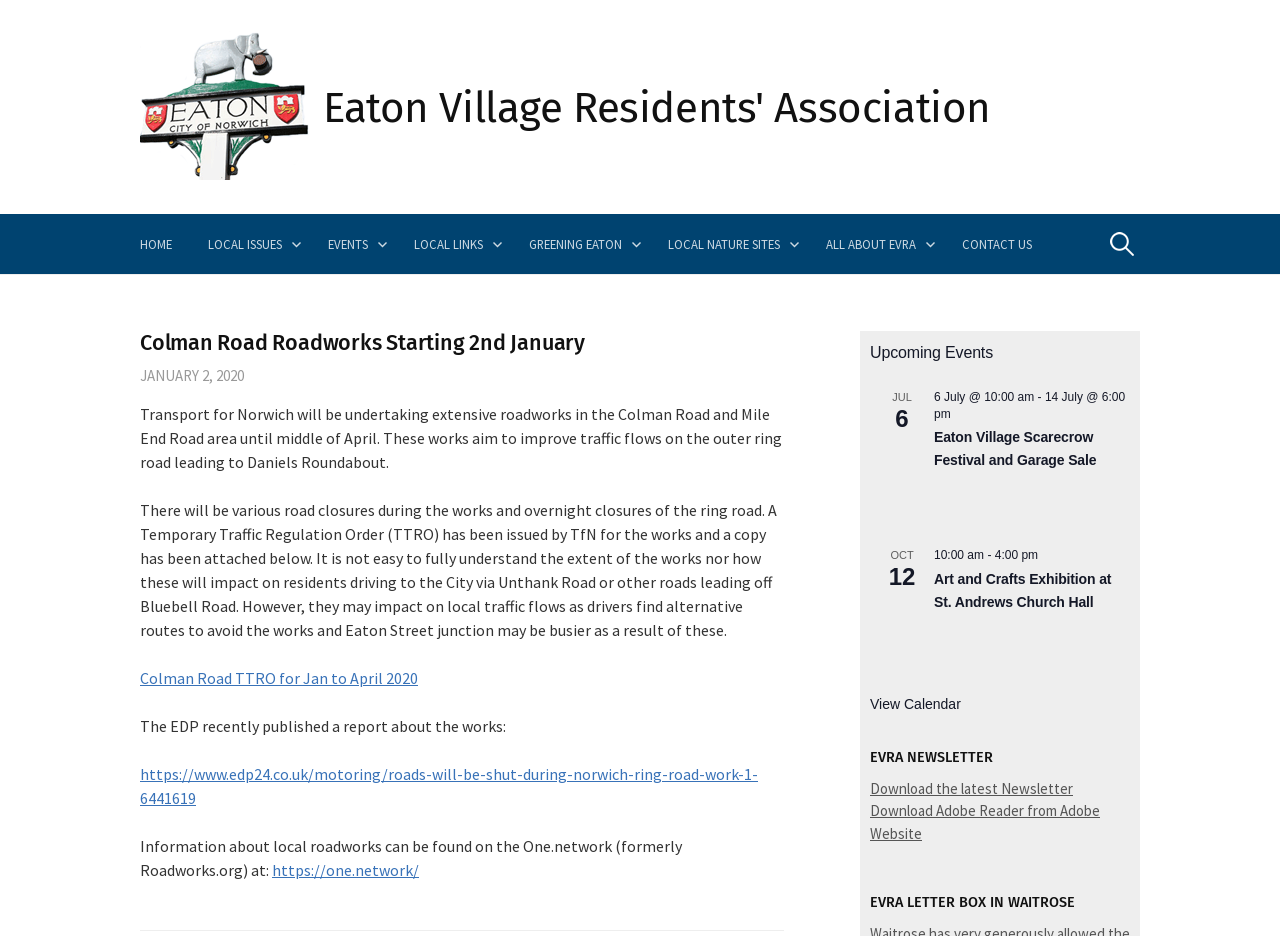What is the name of the event on July 6?
Look at the image and answer the question with a single word or phrase.

Eaton Village Scarecrow Festival and Garage Sale